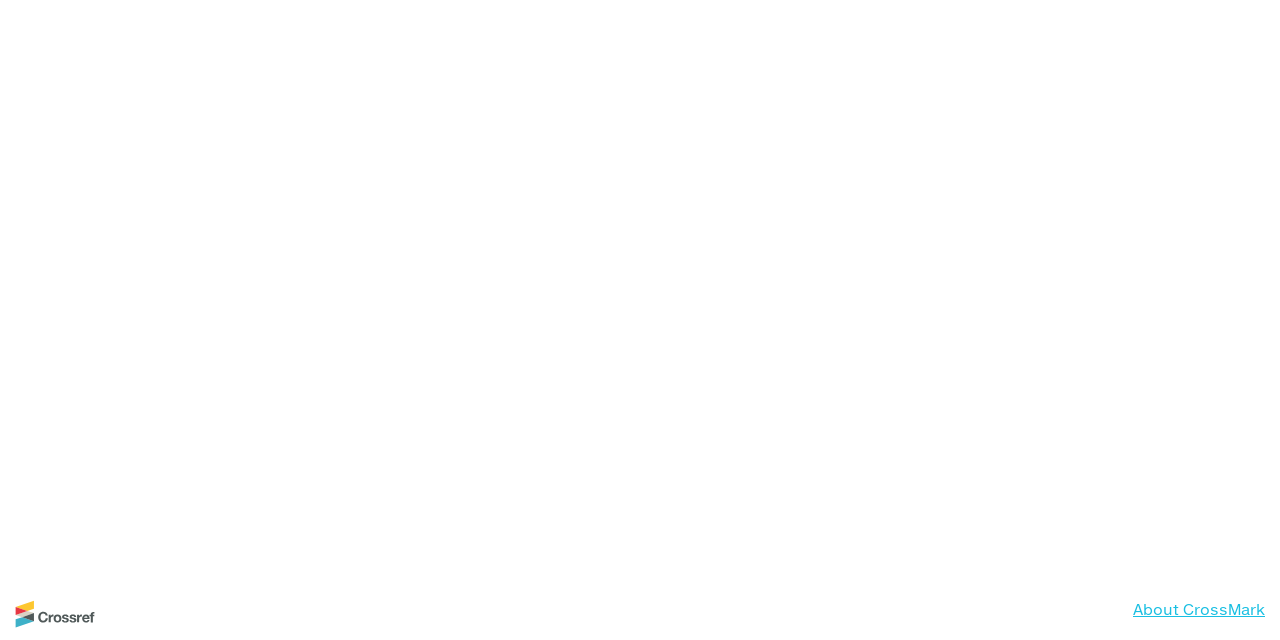Return the bounding box coordinates of the UI element that corresponds to this description: "parent_node: About CrossMark". The coordinates must be given as four float numbers in the range of 0 and 1, [left, top, right, bottom].

[0.012, 0.958, 0.074, 0.986]